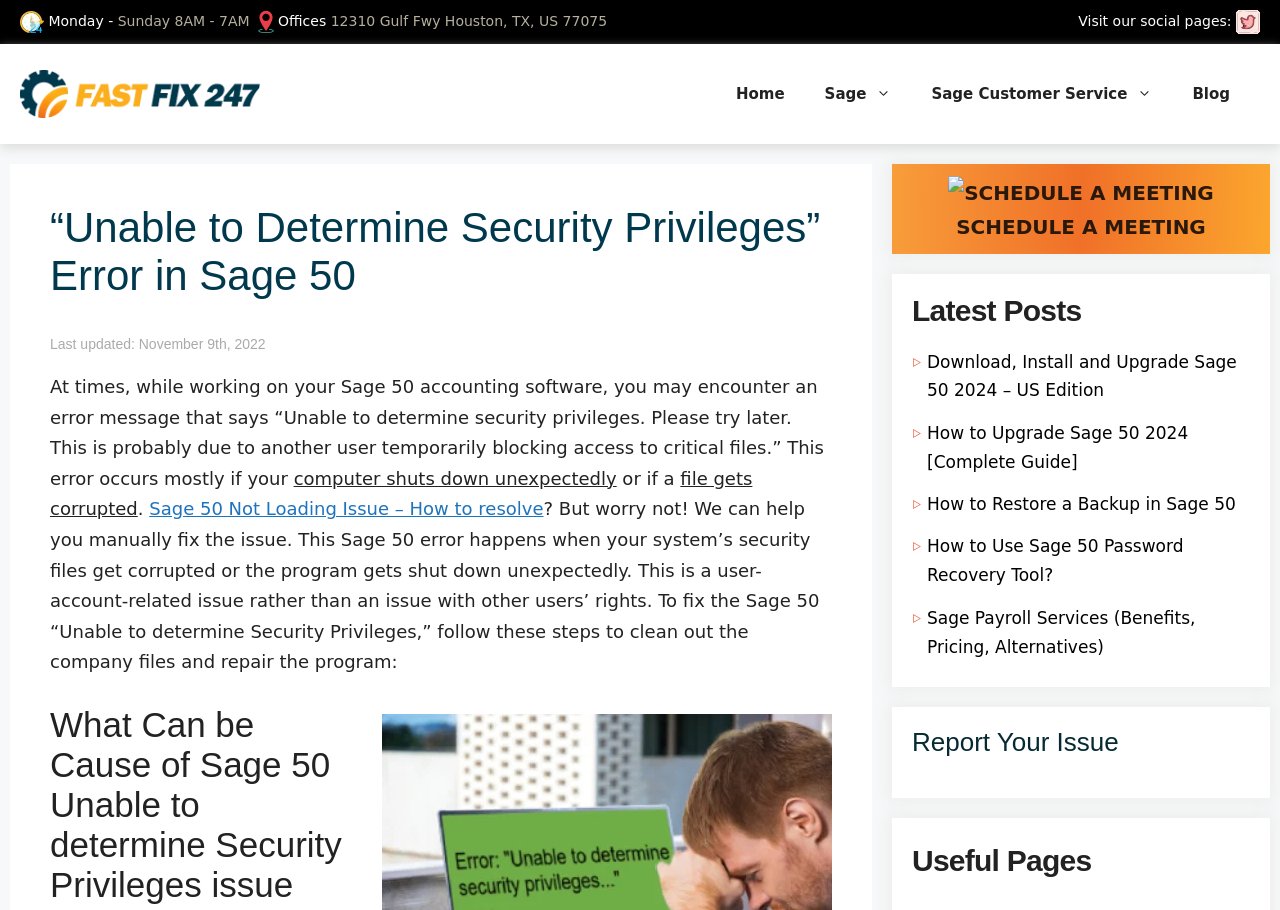Pinpoint the bounding box coordinates of the clickable area necessary to execute the following instruction: "Visit the 'Sage Customer Service' page". The coordinates should be given as four float numbers between 0 and 1, namely [left, top, right, bottom].

[0.712, 0.07, 0.916, 0.136]